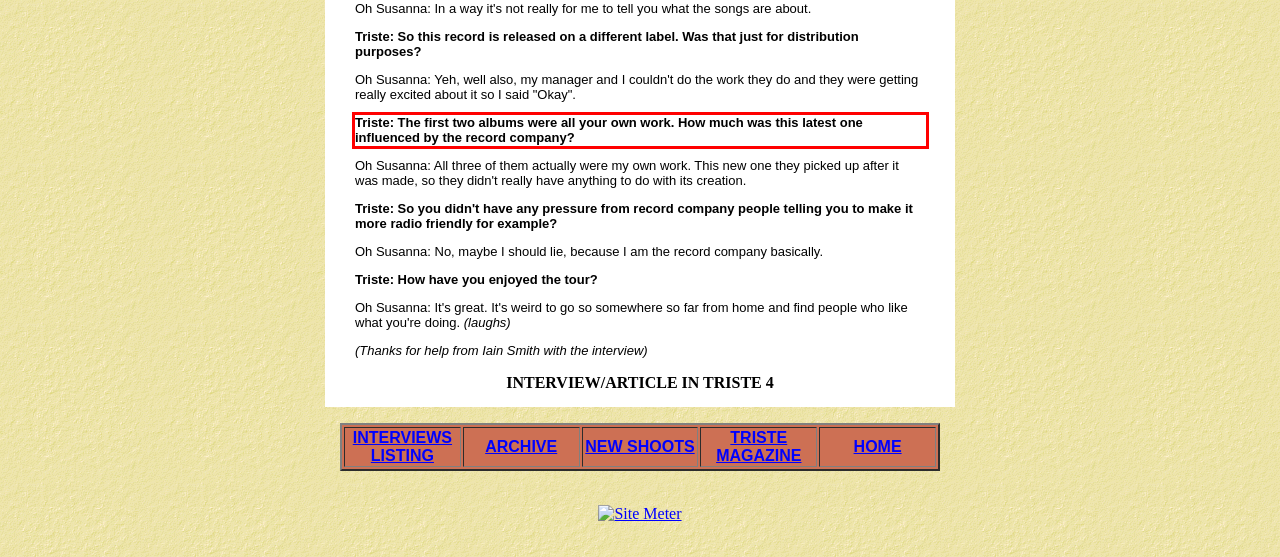Within the screenshot of the webpage, locate the red bounding box and use OCR to identify and provide the text content inside it.

Triste: The first two albums were all your own work. How much was this latest one influenced by the record company?